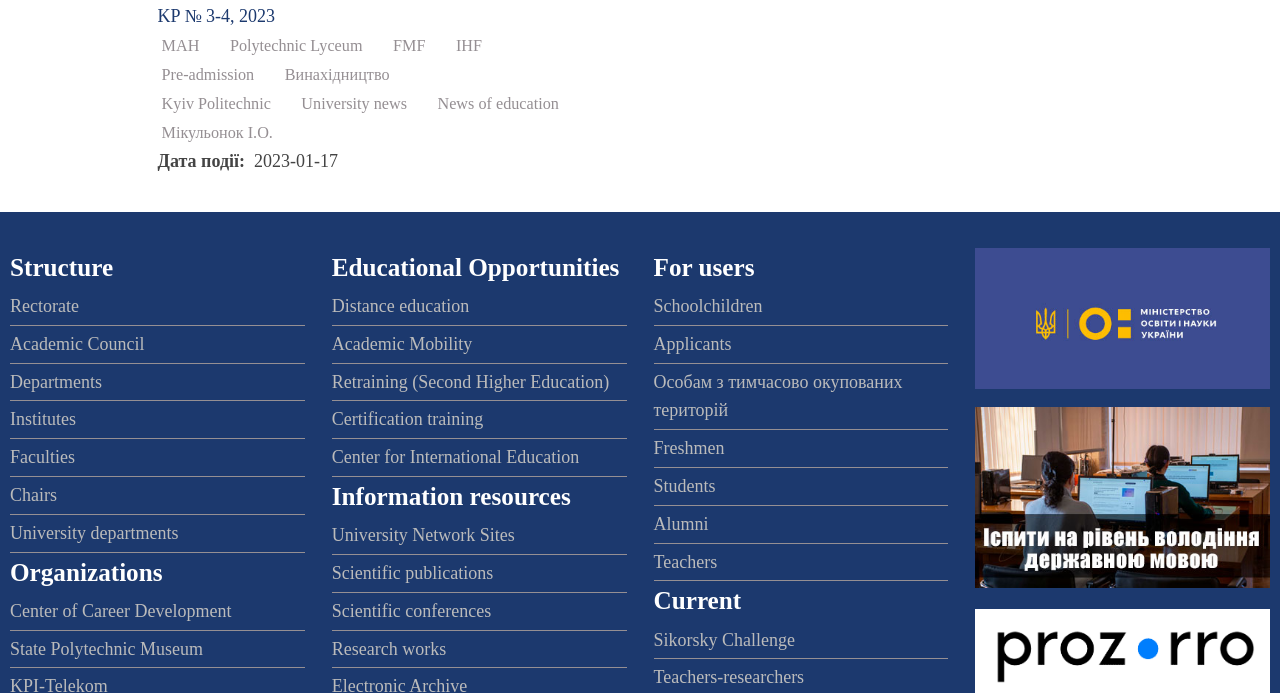How many headings are there under the 'For users' navigation?
Use the information from the image to give a detailed answer to the question.

I counted the number of heading elements under the 'For users' navigation, which are 'For users' and 'Current', and found that there are 2 headings in total.